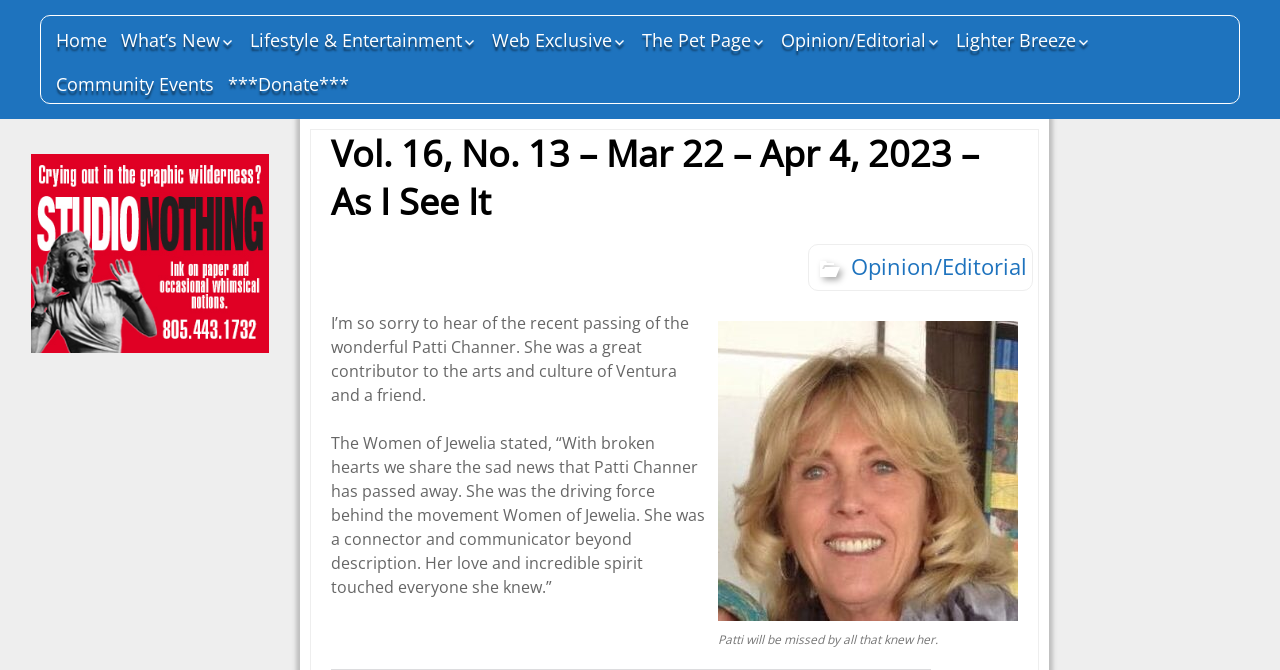Pinpoint the bounding box coordinates of the element you need to click to execute the following instruction: "Visit the 'Peak District National Park' website". The bounding box should be represented by four float numbers between 0 and 1, in the format [left, top, right, bottom].

None